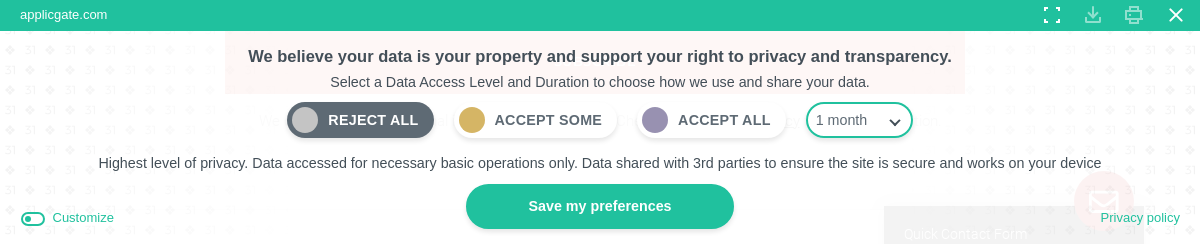Look at the image and write a detailed answer to the question: 
What is the purpose of the 'Customize' toggle?

The 'Customize' toggle allows users to further personalize their data settings, providing an additional layer of control over their personal data beyond the initial three options provided.